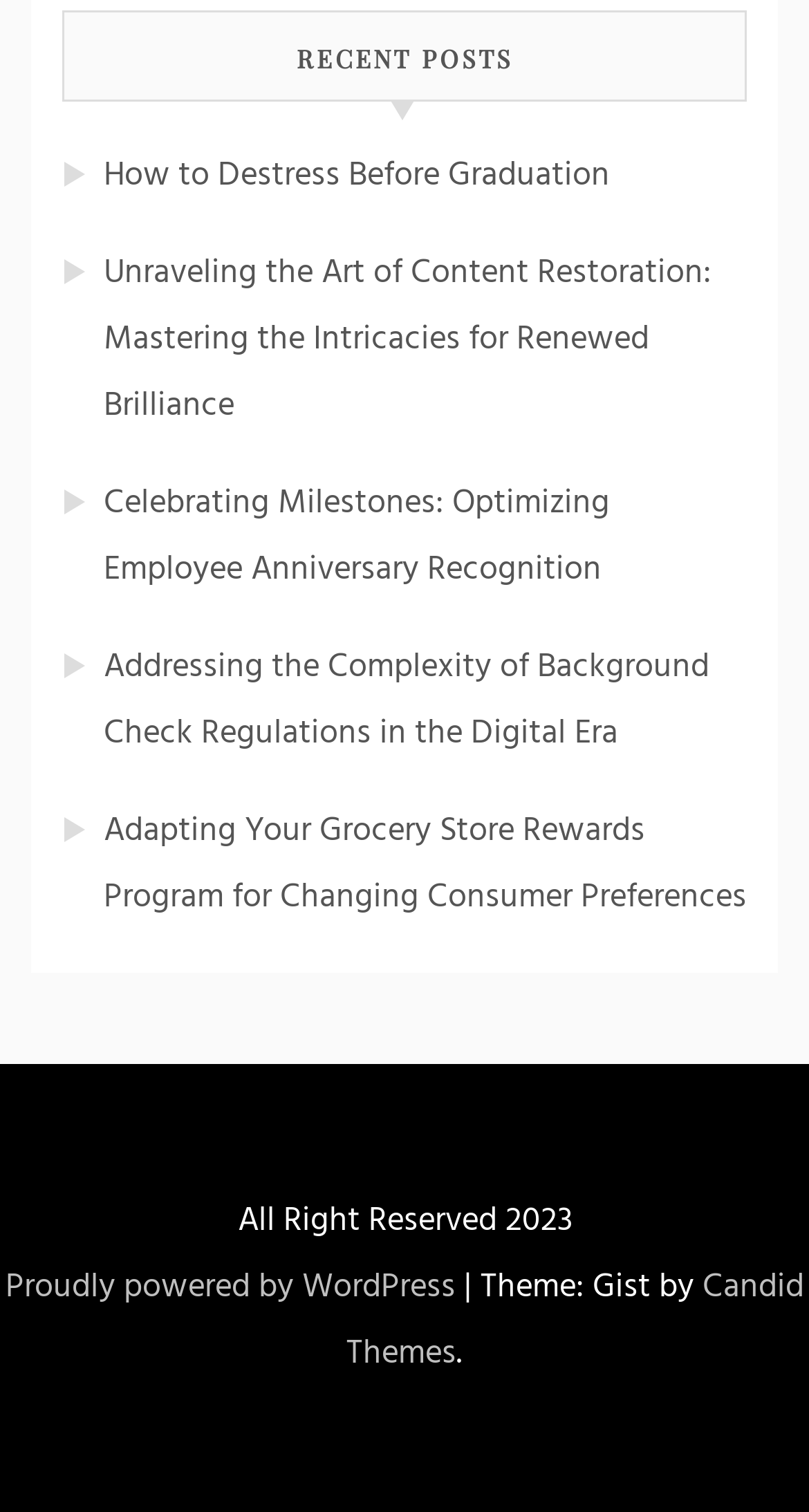What is the category of the posts?
Based on the image, answer the question in a detailed manner.

The webpage has a heading 'RECENT POSTS' which suggests that the links below it are categorized as recent posts.